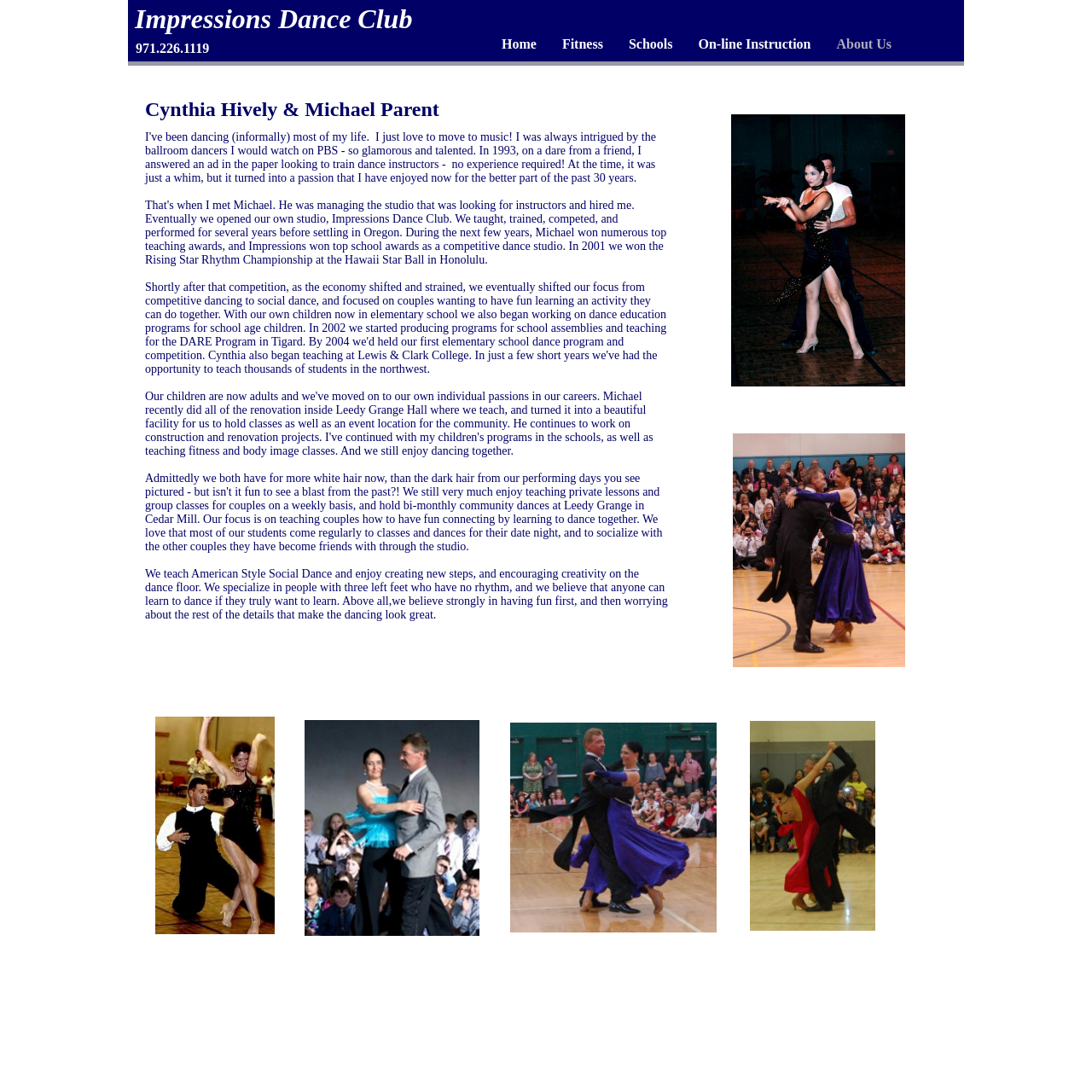What is the focus of the dance club's teaching?
Answer the question with a detailed explanation, including all necessary information.

The focus of the dance club's teaching is mentioned in the static text element 'Above all,we believe strongly in having fun first, and then worrying about the rest of the details that make the dancing look great.' which suggests that the club prioritizes enjoyment over technical perfection.